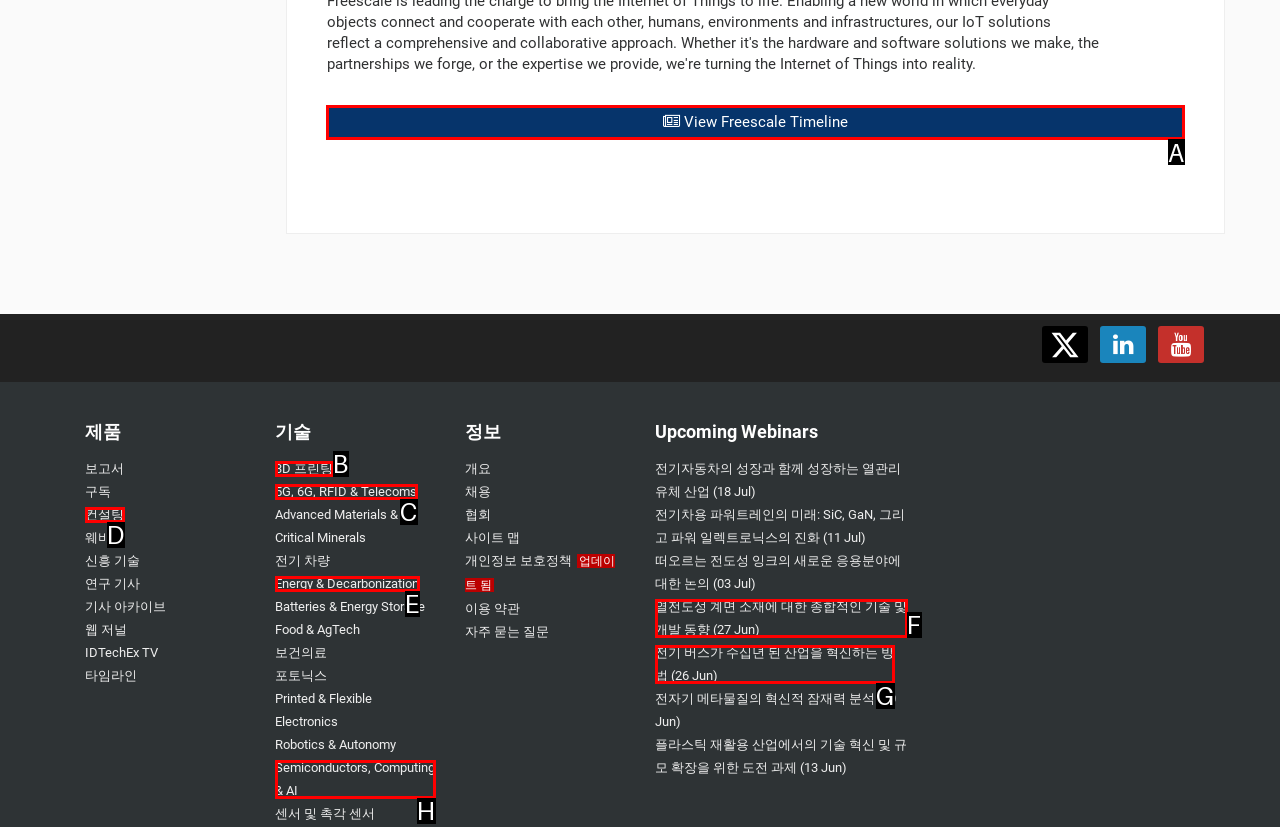Indicate the HTML element to be clicked to accomplish this task: View Freescale Timeline Respond using the letter of the correct option.

A